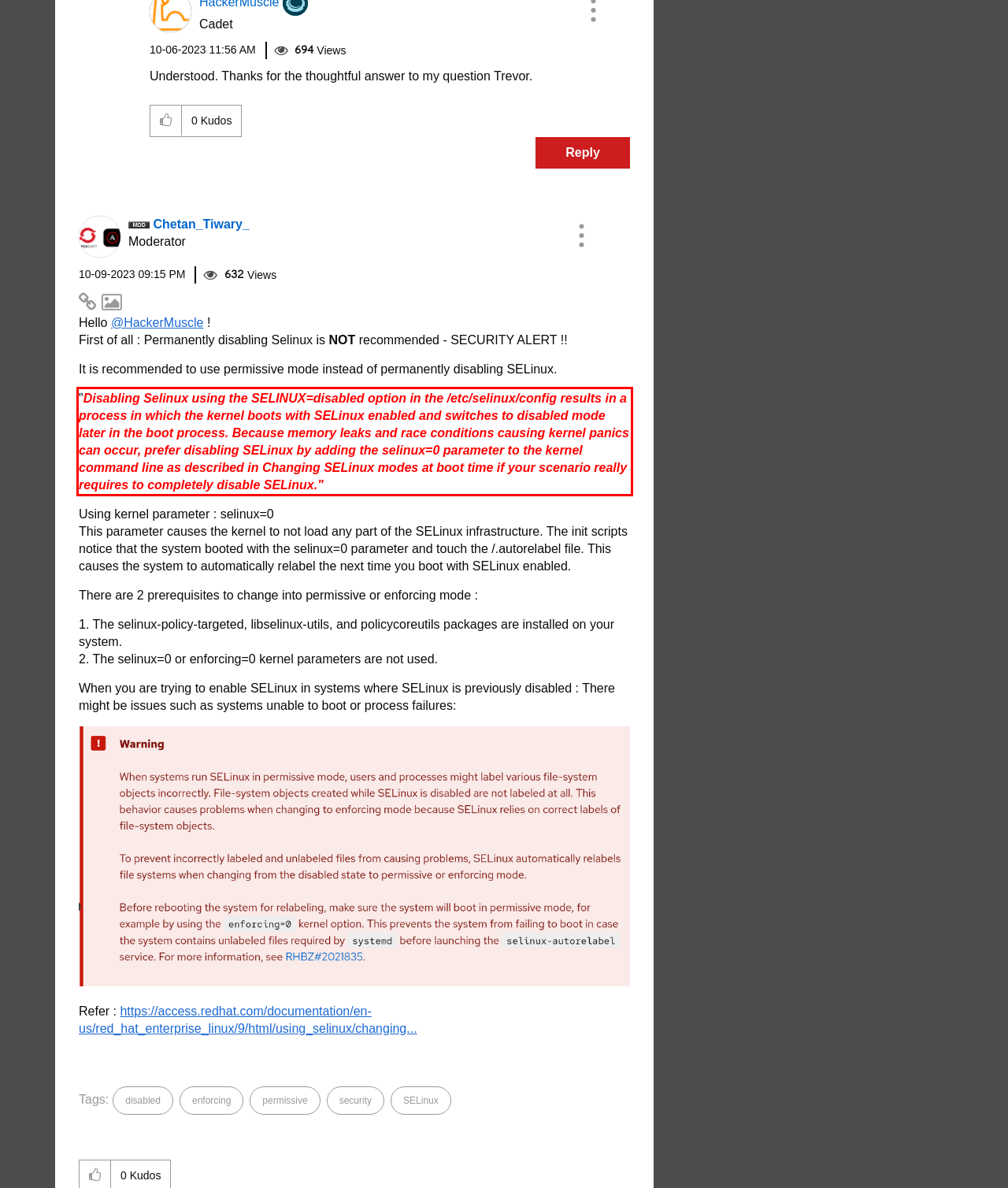You have a screenshot of a webpage with a UI element highlighted by a red bounding box. Use OCR to obtain the text within this highlighted area.

"Disabling Selinux using the SELINUX=disabled option in the /etc/selinux/config results in a process in which the kernel boots with SELinux enabled and switches to disabled mode later in the boot process. Because memory leaks and race conditions causing kernel panics can occur, prefer disabling SELinux by adding the selinux=0 parameter to the kernel command line as described in Changing SELinux modes at boot time if your scenario really requires to completely disable SELinux."